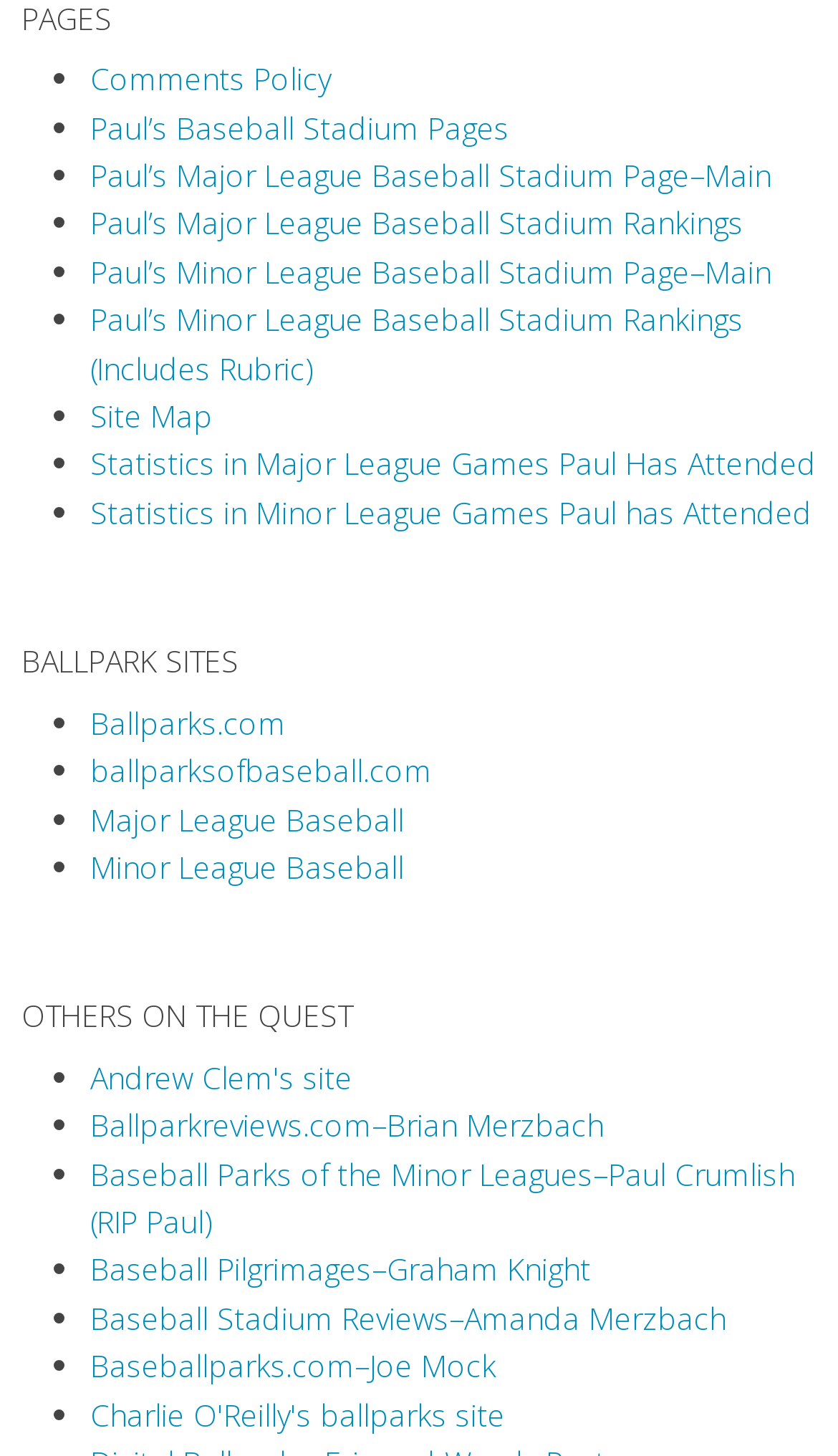Can you specify the bounding box coordinates of the area that needs to be clicked to fulfill the following instruction: "Go to Andrew Clem's site"?

[0.108, 0.726, 0.421, 0.754]